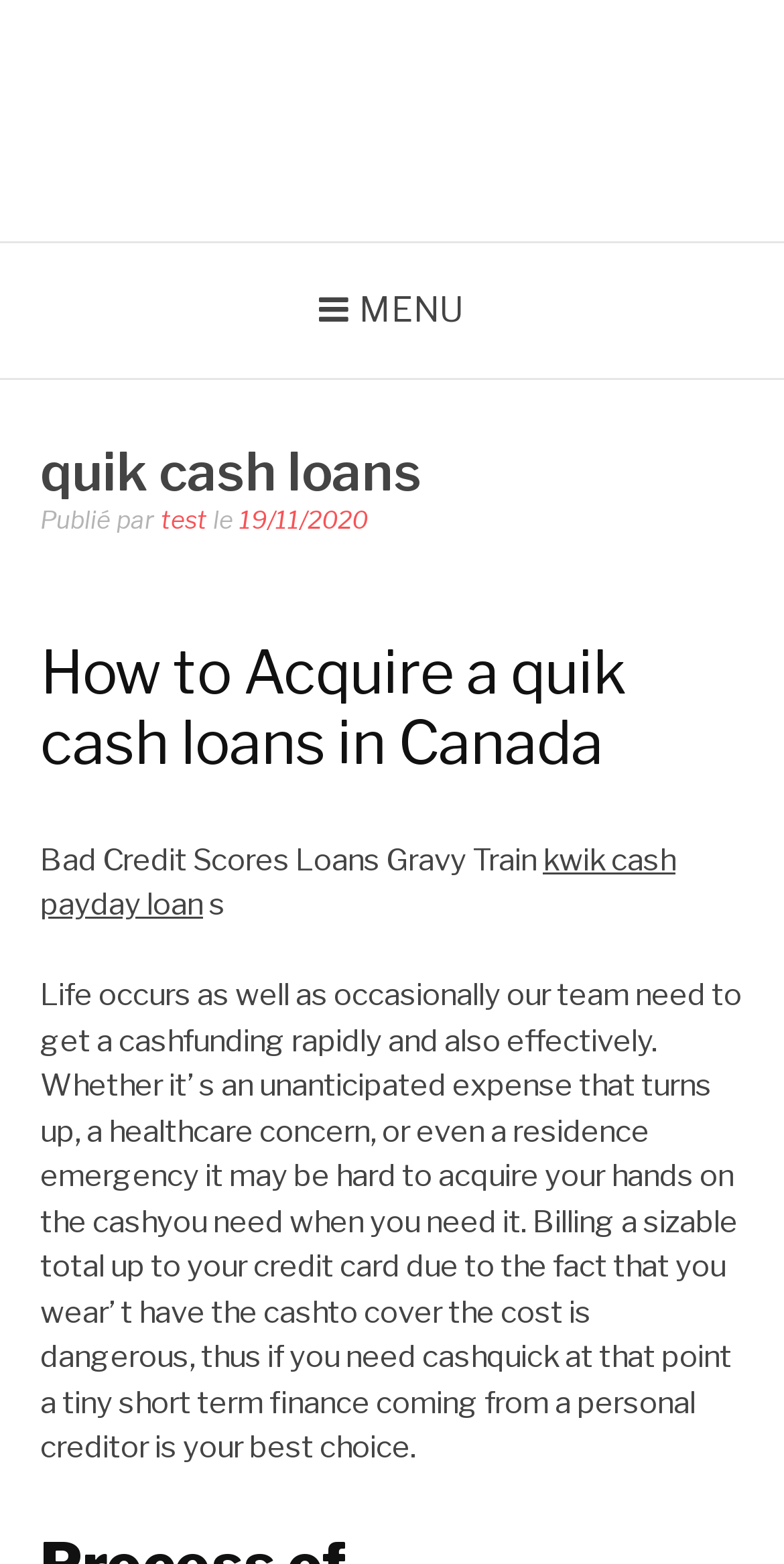Who is the author of the article?
Please give a detailed and elaborate answer to the question.

The author of the article is mentioned as 'test' on the webpage, along with the publication date of 19/11/2020.